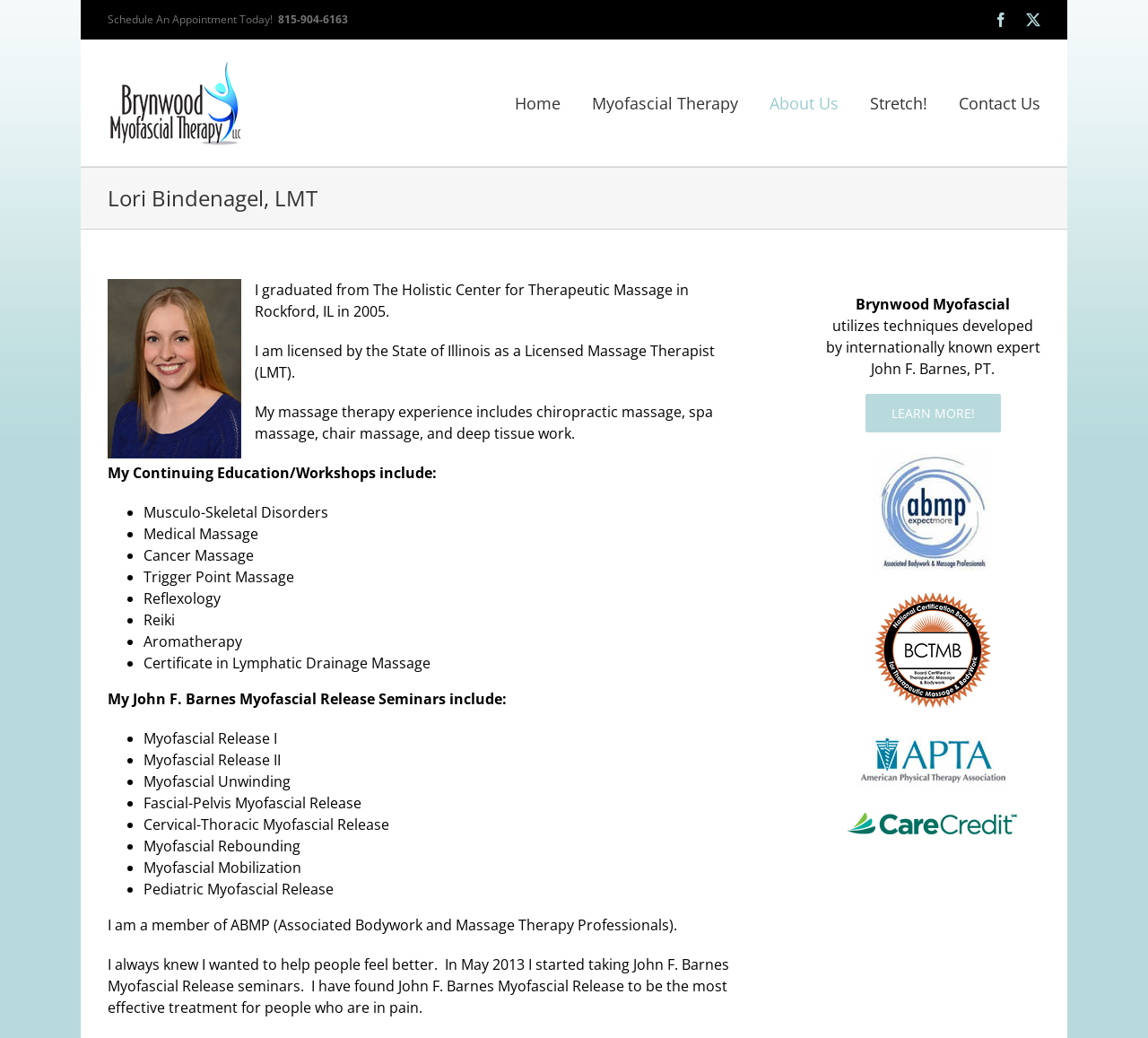For the element described, predict the bounding box coordinates as (top-left x, top-left y, bottom-right x, bottom-right y). All values should be between 0 and 1. Element description: Stretch!

[0.758, 0.039, 0.808, 0.16]